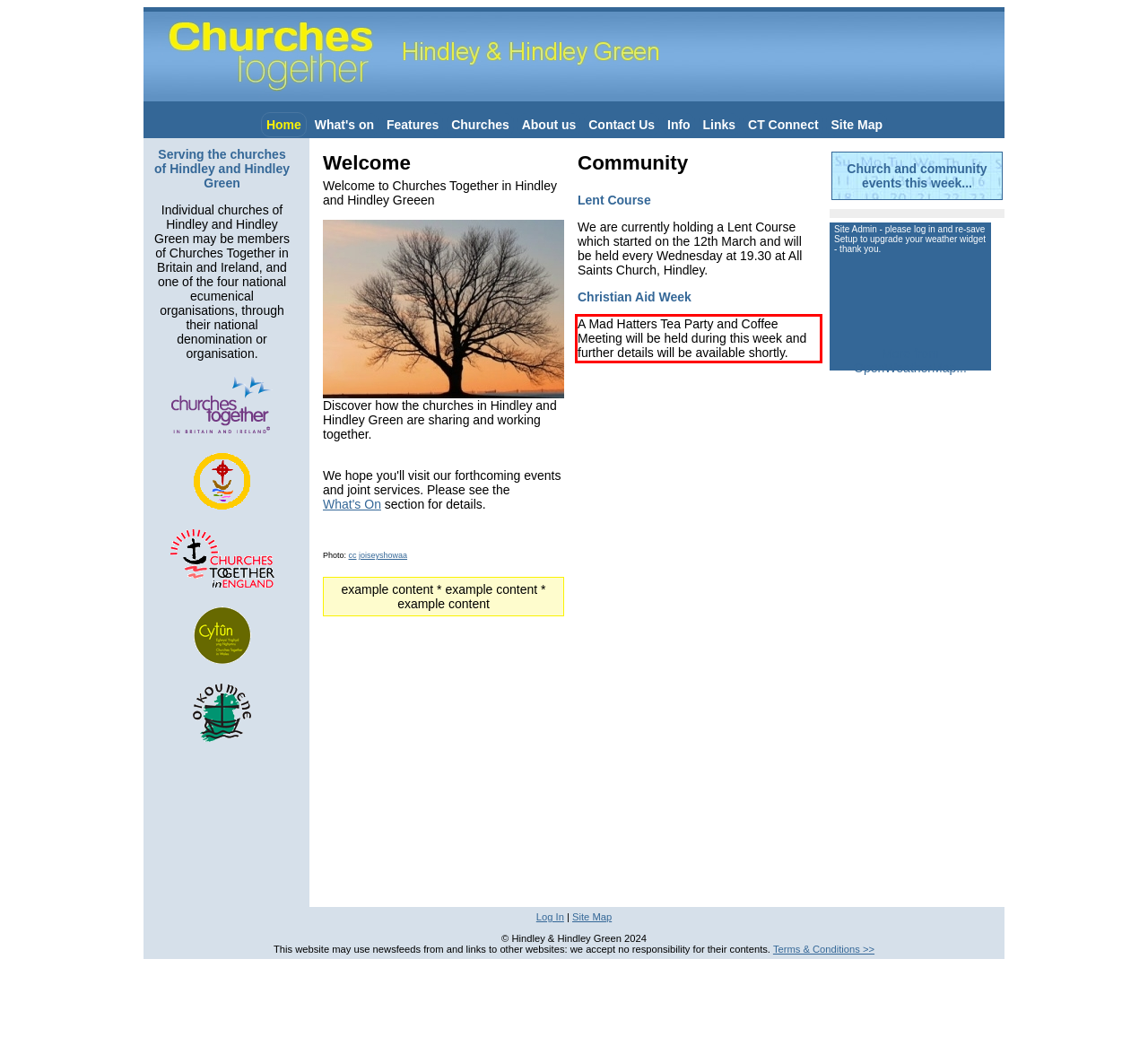Using the provided webpage screenshot, identify and read the text within the red rectangle bounding box.

A Mad Hatters Tea Party and Coffee Meeting will be held during this week and further details will be available shortly.